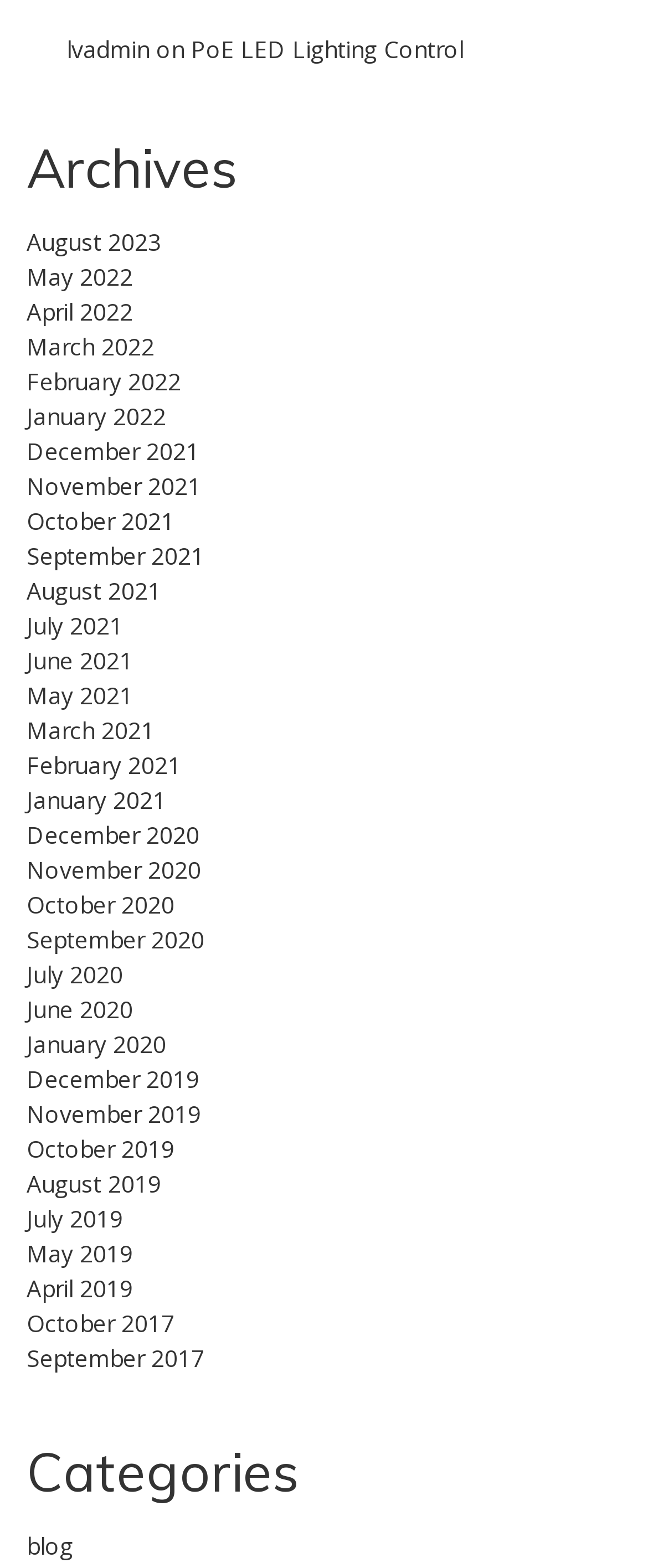Identify the bounding box coordinates for the element you need to click to achieve the following task: "view archives". Provide the bounding box coordinates as four float numbers between 0 and 1, in the form [left, top, right, bottom].

[0.041, 0.087, 0.959, 0.126]